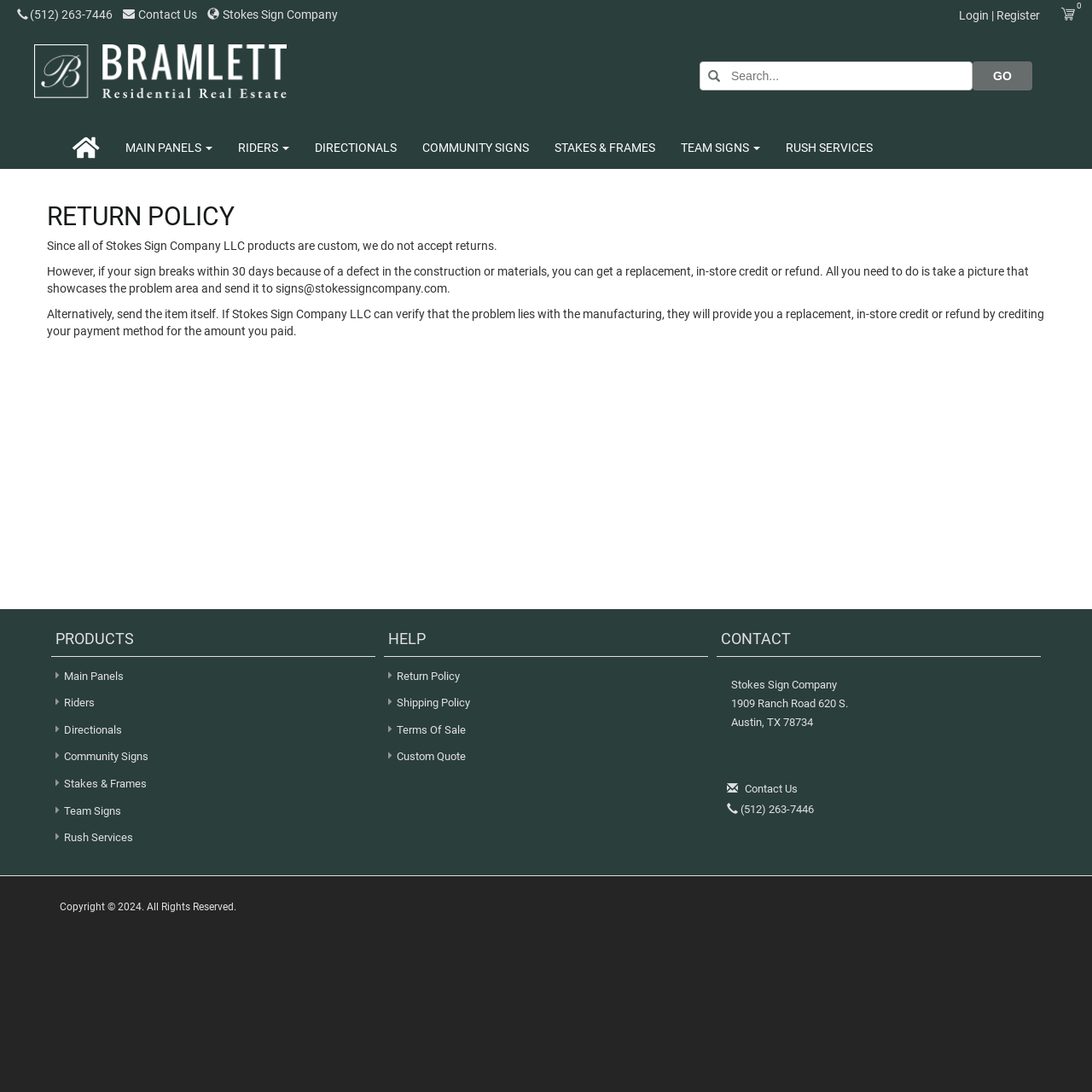Show the bounding box coordinates for the element that needs to be clicked to execute the following instruction: "Go to Main Panels". Provide the coordinates in the form of four float numbers between 0 and 1, i.e., [left, top, right, bottom].

[0.047, 0.609, 0.113, 0.63]